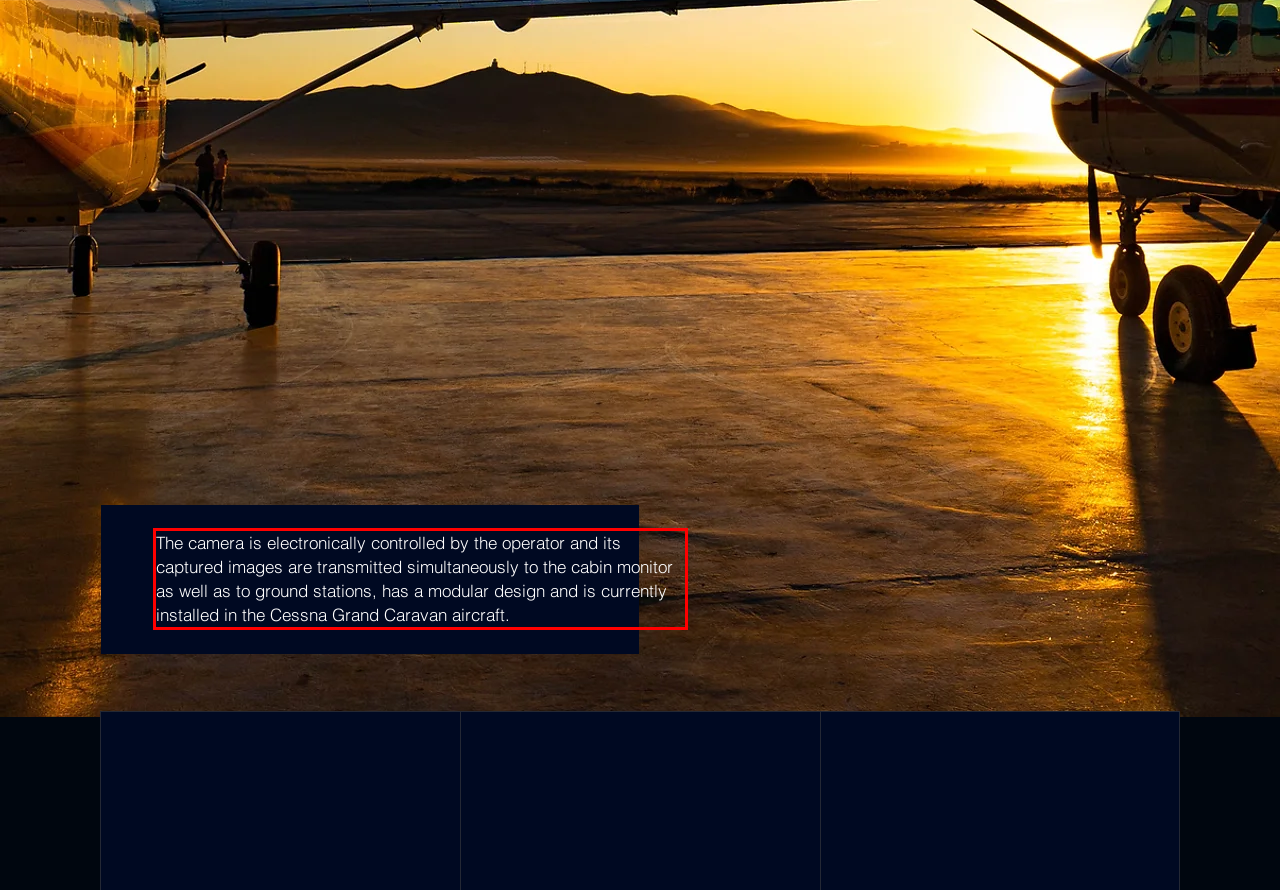Observe the screenshot of the webpage, locate the red bounding box, and extract the text content within it.

The camera is electronically controlled by the operator and its captured images are transmitted simultaneously to the cabin monitor as well as to ground stations, has a modular design and is currently installed in the Cessna Grand Caravan aircraft.